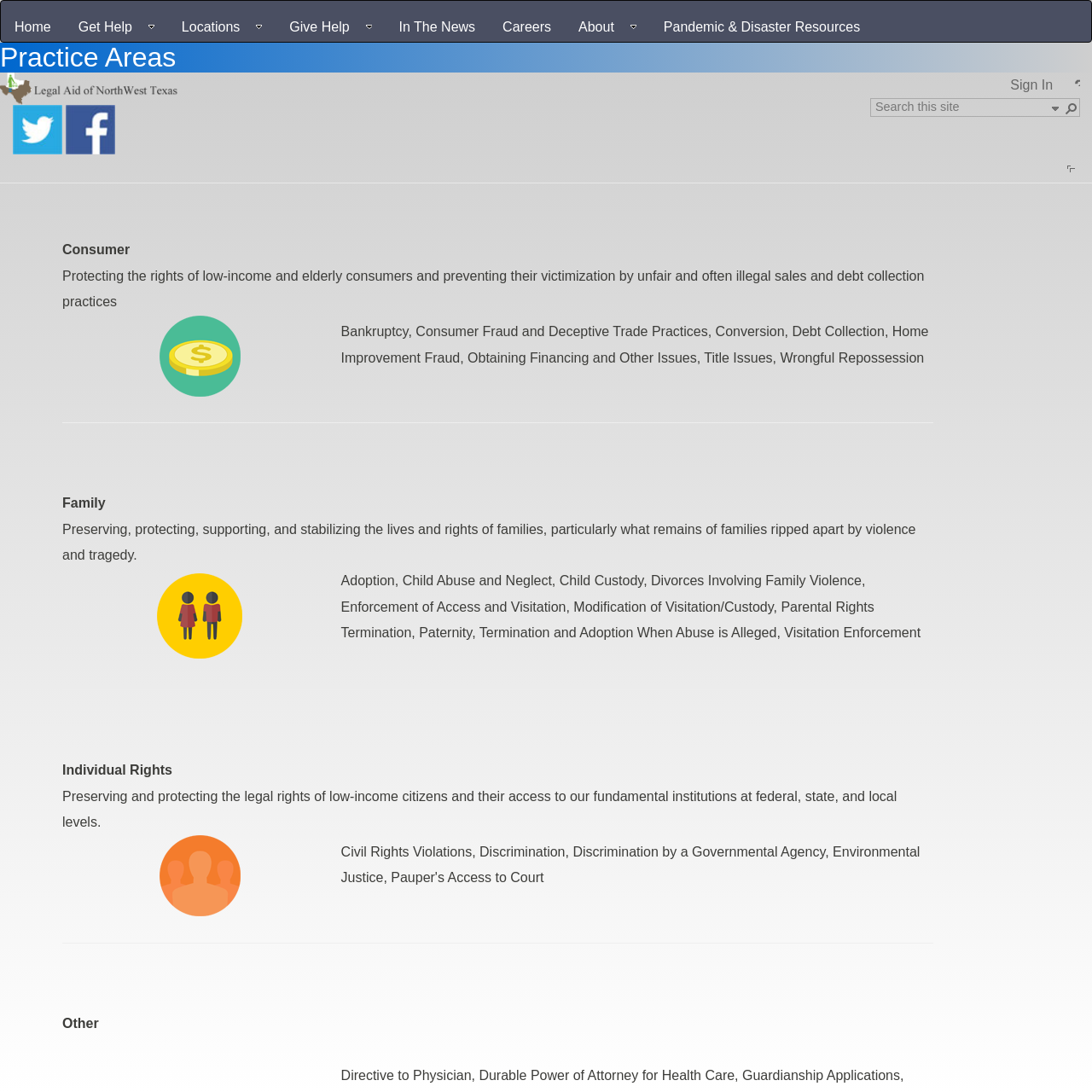Using the webpage screenshot, find the UI element described by About. Provide the bounding box coordinates in the format (top-left x, top-left y, bottom-right x, bottom-right y), ensuring all values are floating point numbers between 0 and 1.

[0.529, 0.016, 0.583, 0.033]